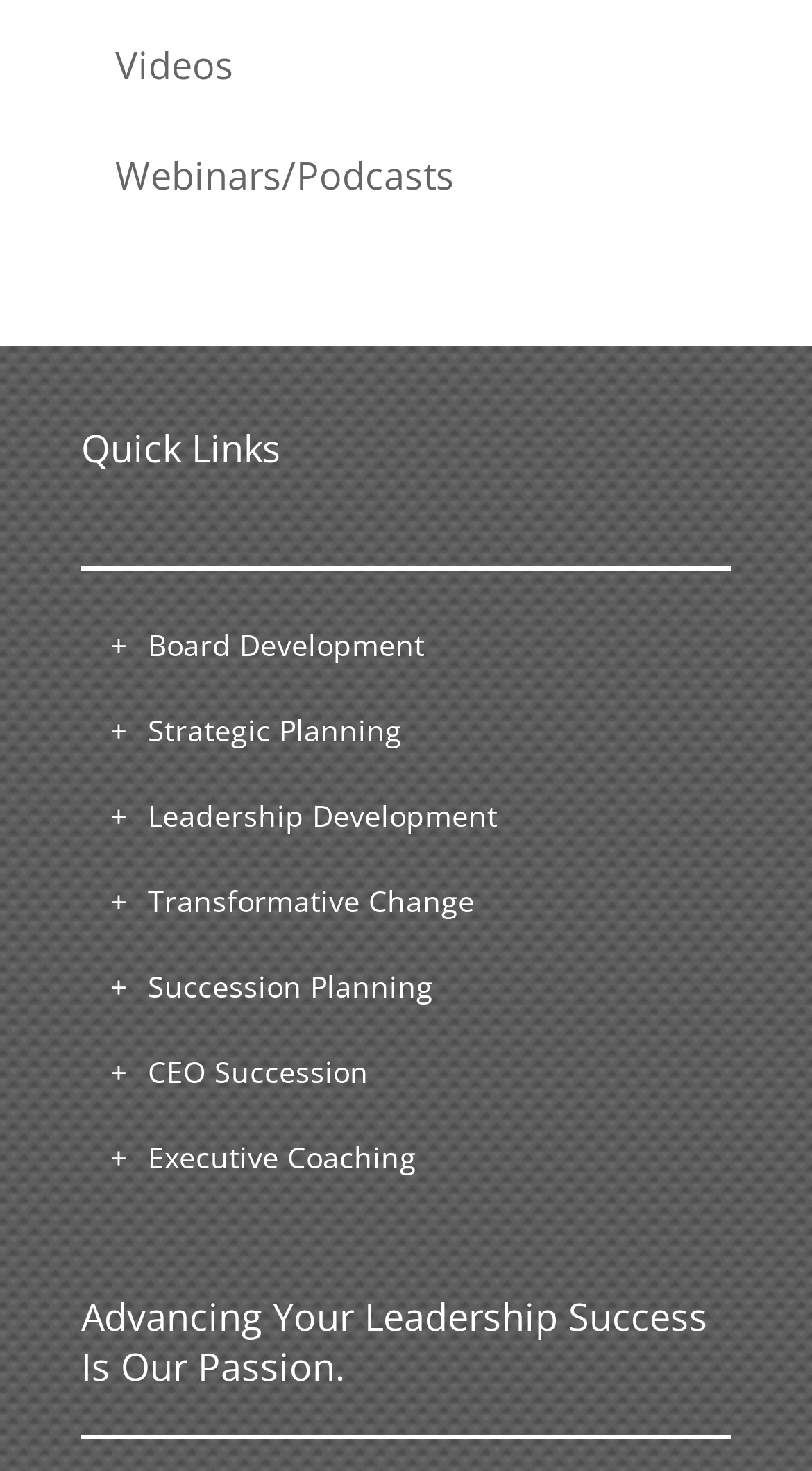How many links are under the 'Quick Links' category?
Refer to the image and offer an in-depth and detailed answer to the question.

By counting the child elements of the heading 'Quick Links', I found that there are 7 links under this category, namely 'Board Development', 'Strategic Planning', 'Leadership Development', 'Transformative Change', 'Succession Planning', 'CEO Succession', and 'Executive Coaching'.